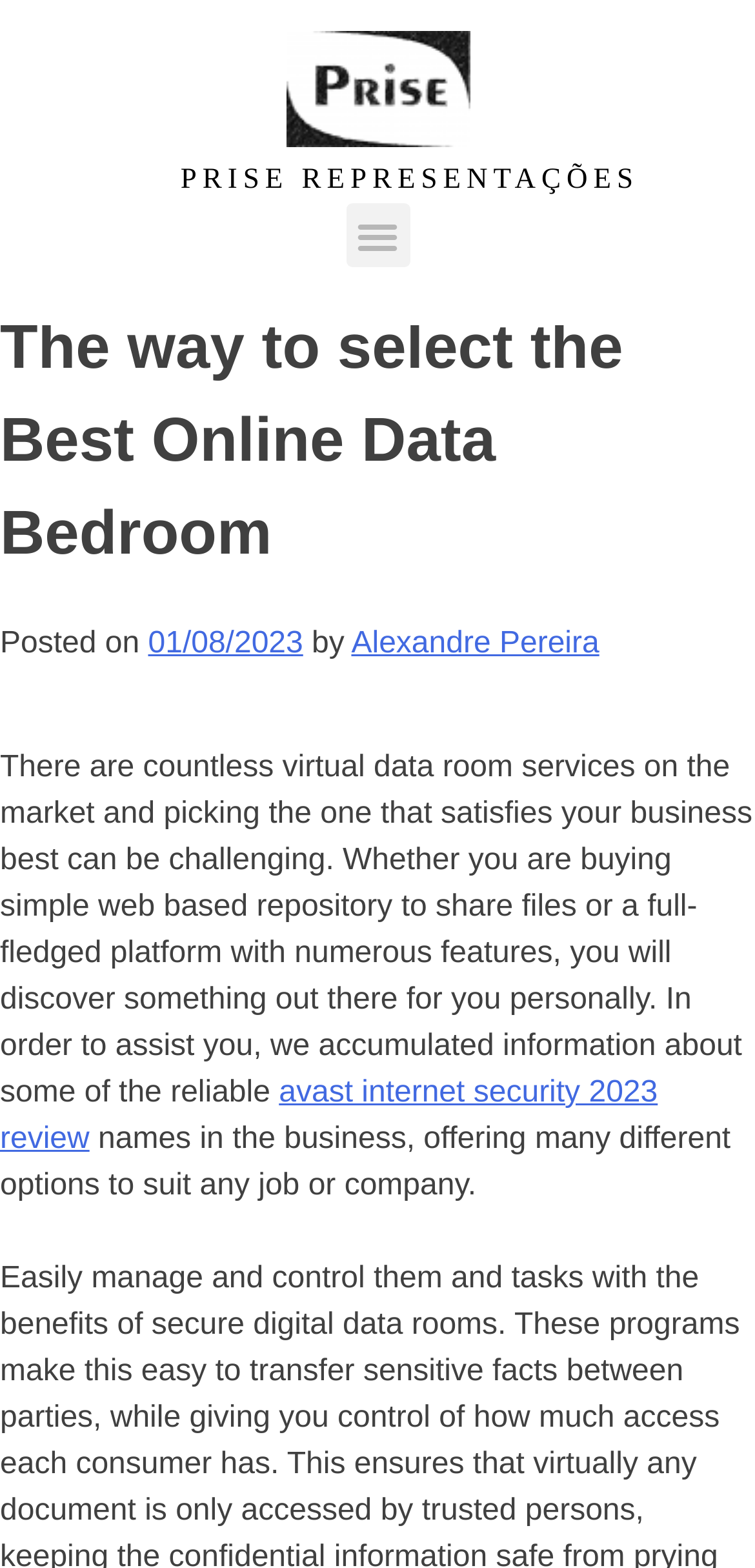From the screenshot, find the bounding box of the UI element matching this description: "avast internet security 2023 review". Supply the bounding box coordinates in the form [left, top, right, bottom], each a float between 0 and 1.

[0.0, 0.686, 0.871, 0.737]